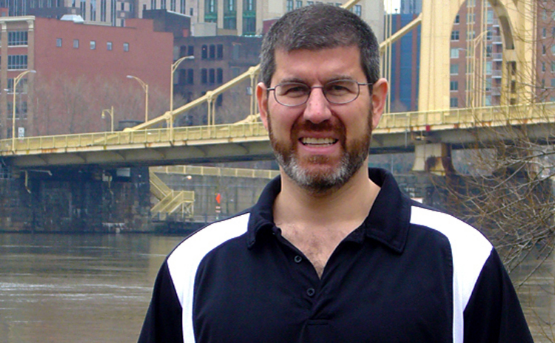Is the scenic view in the background urban or natural?
Please describe in detail the information shown in the image to answer the question.

The caption describes the scenic view in the background as having a bridge, which is typically an urban feature, but it also mentions that the backdrop shows a blend of nature and city life, indicating that the view is a combination of both urban and natural elements.